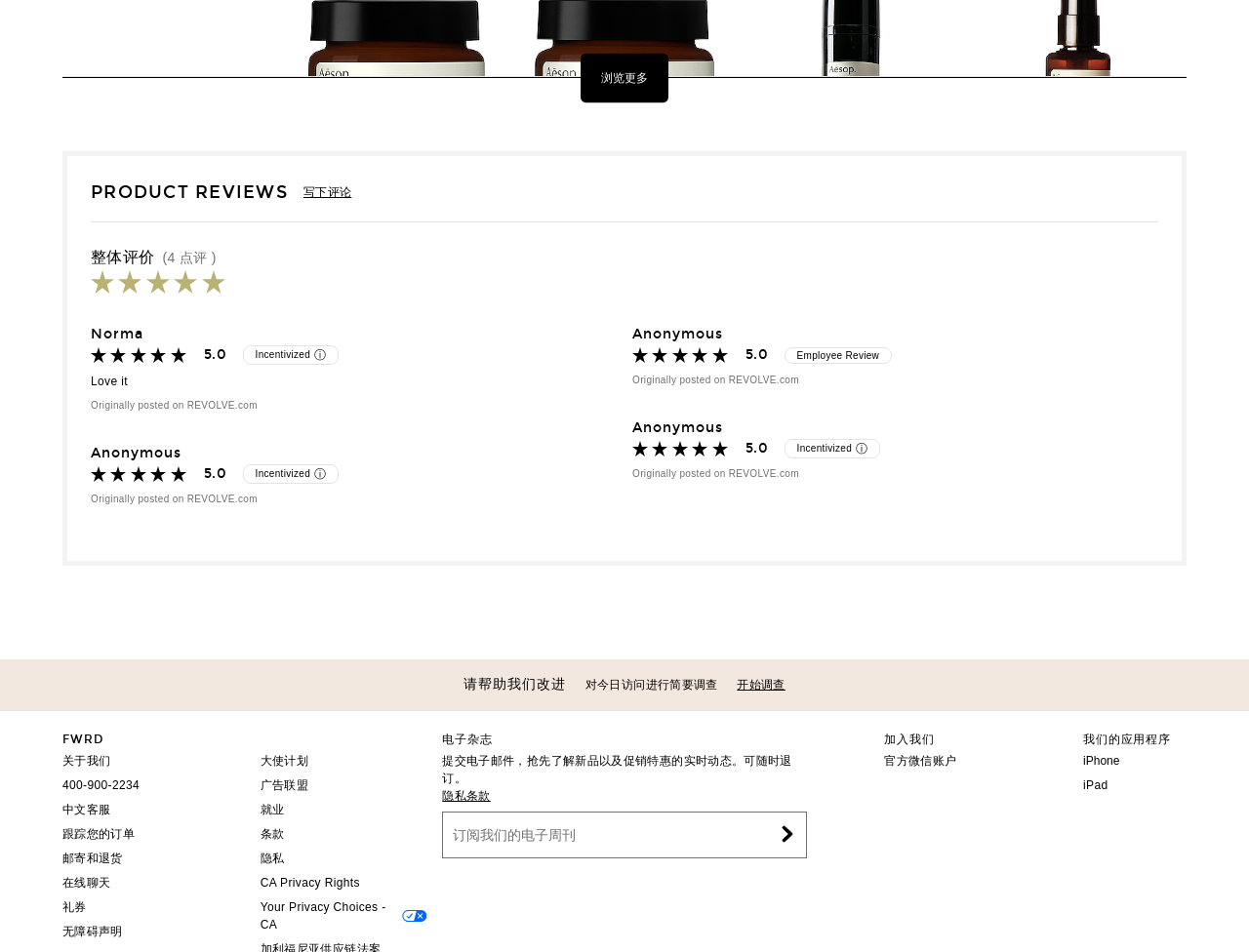How many reviews are there for Aesop Control Gel?
Using the image as a reference, answer the question with a short word or phrase.

4